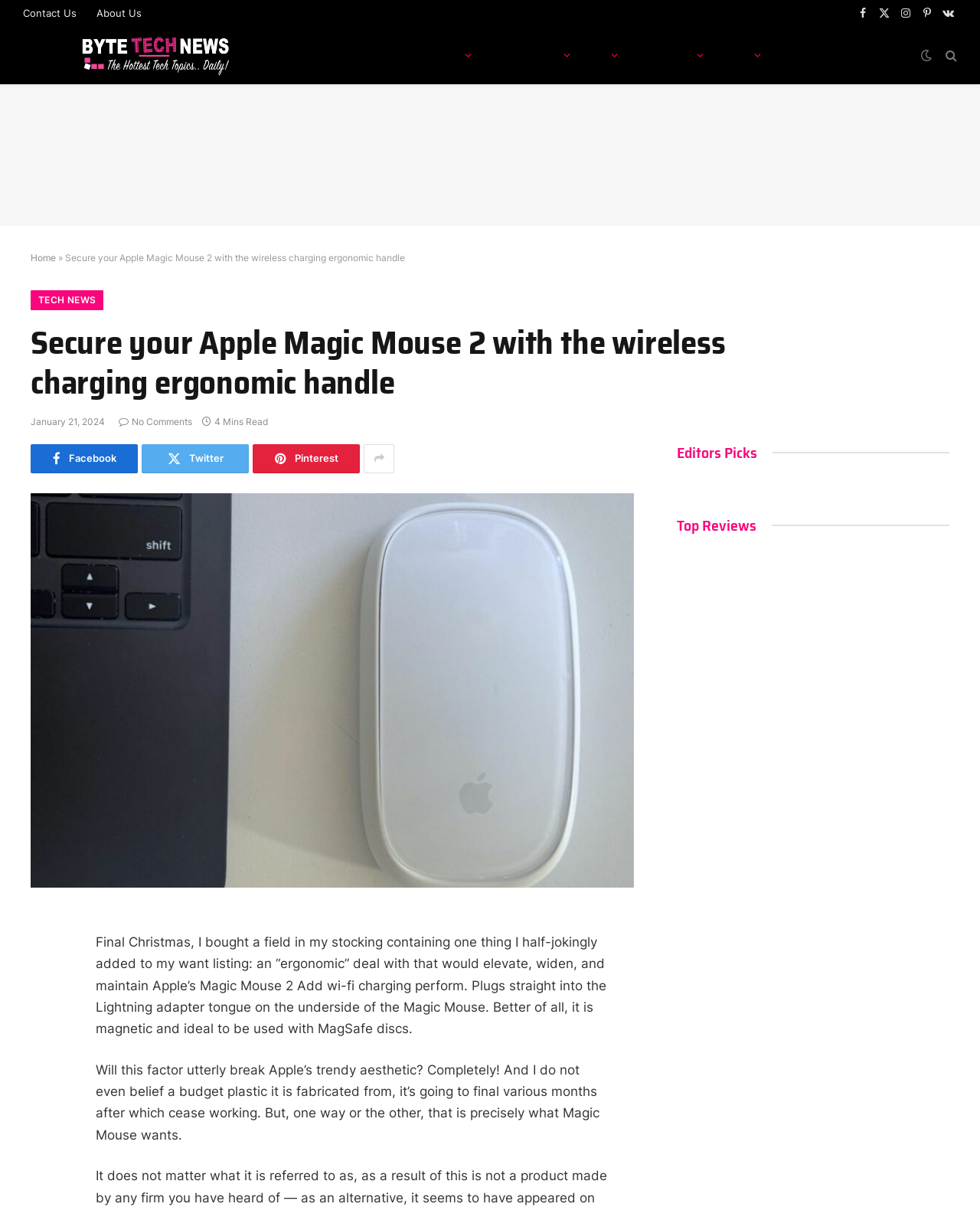What is the category of the article 'Secure your Apple Magic Mouse 2 with the wireless charging ergonomic handle'?
Give a one-word or short-phrase answer derived from the screenshot.

TECH NEWS